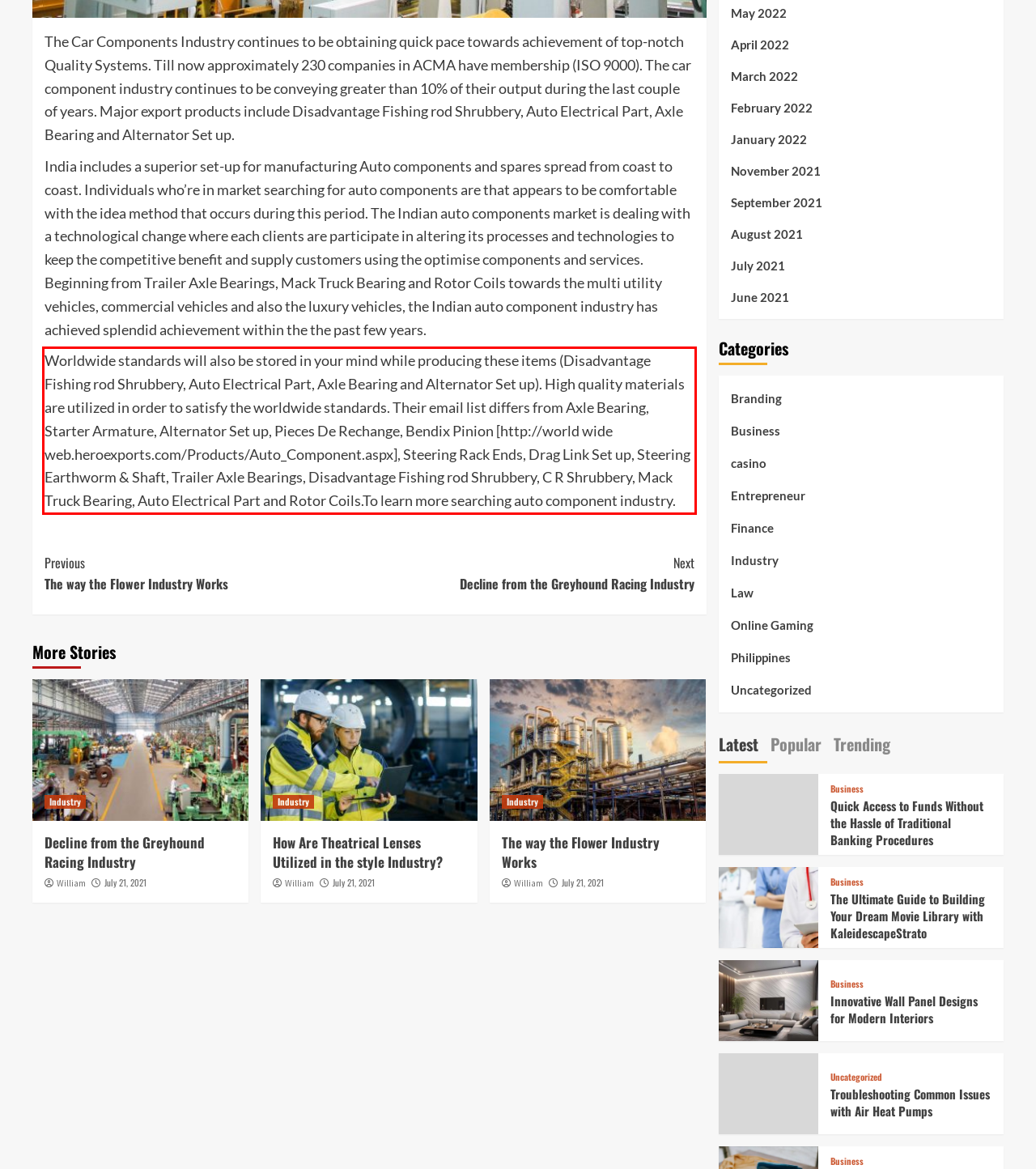Observe the screenshot of the webpage, locate the red bounding box, and extract the text content within it.

Worldwide standards will also be stored in your mind while producing these items (Disadvantage Fishing rod Shrubbery, Auto Electrical Part, Axle Bearing and Alternator Set up). High quality materials are utilized in order to satisfy the worldwide standards. Their email list differs from Axle Bearing, Starter Armature, Alternator Set up, Pieces De Rechange, Bendix Pinion [http://world wide web.heroexports.com/Products/Auto_Component.aspx], Steering Rack Ends, Drag Link Set up, Steering Earthworm & Shaft, Trailer Axle Bearings, Disadvantage Fishing rod Shrubbery, C R Shrubbery, Mack Truck Bearing, Auto Electrical Part and Rotor Coils.To learn more searching auto component industry.